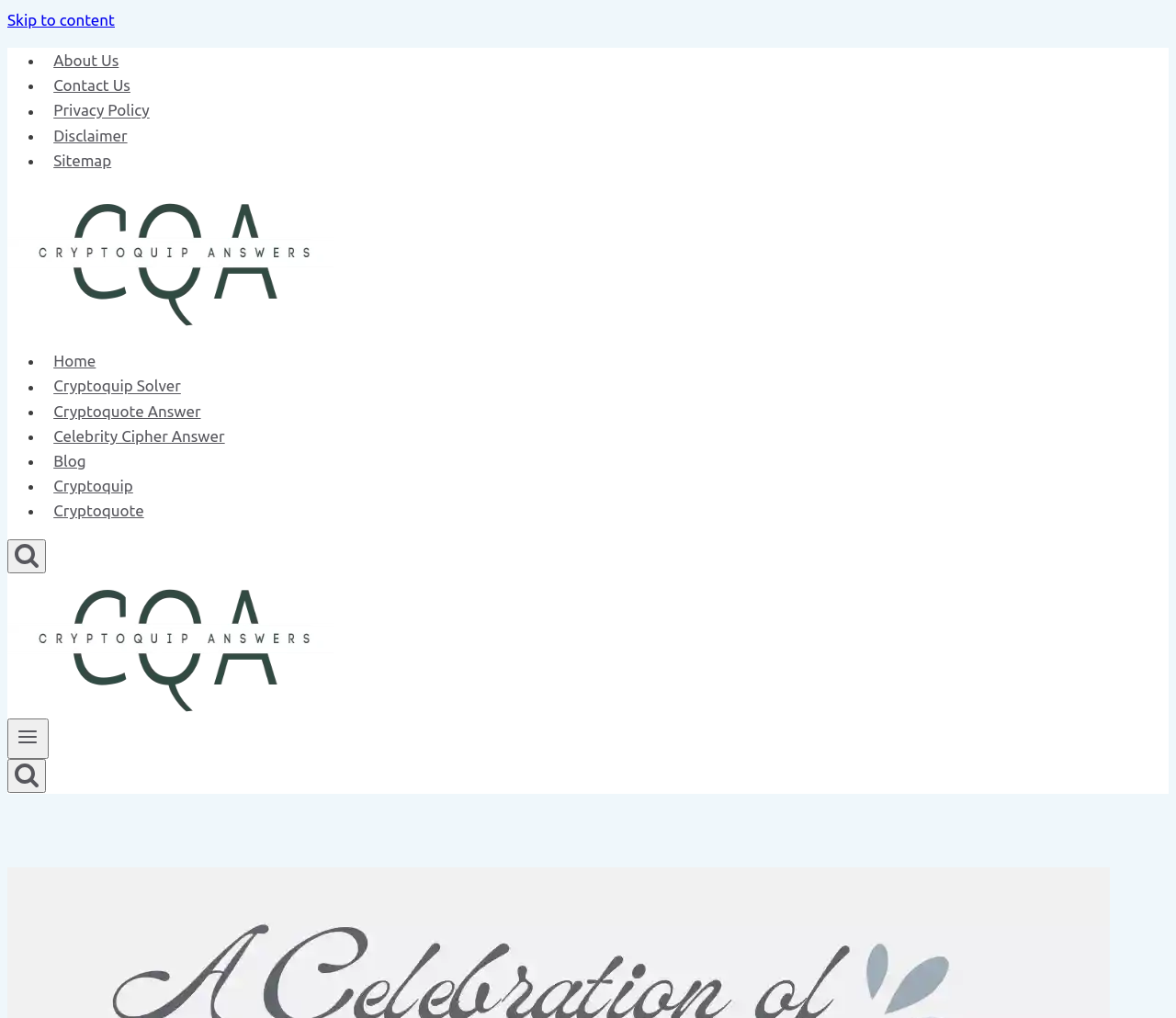Respond to the question below with a concise word or phrase:
How many navigation menus are present?

Two